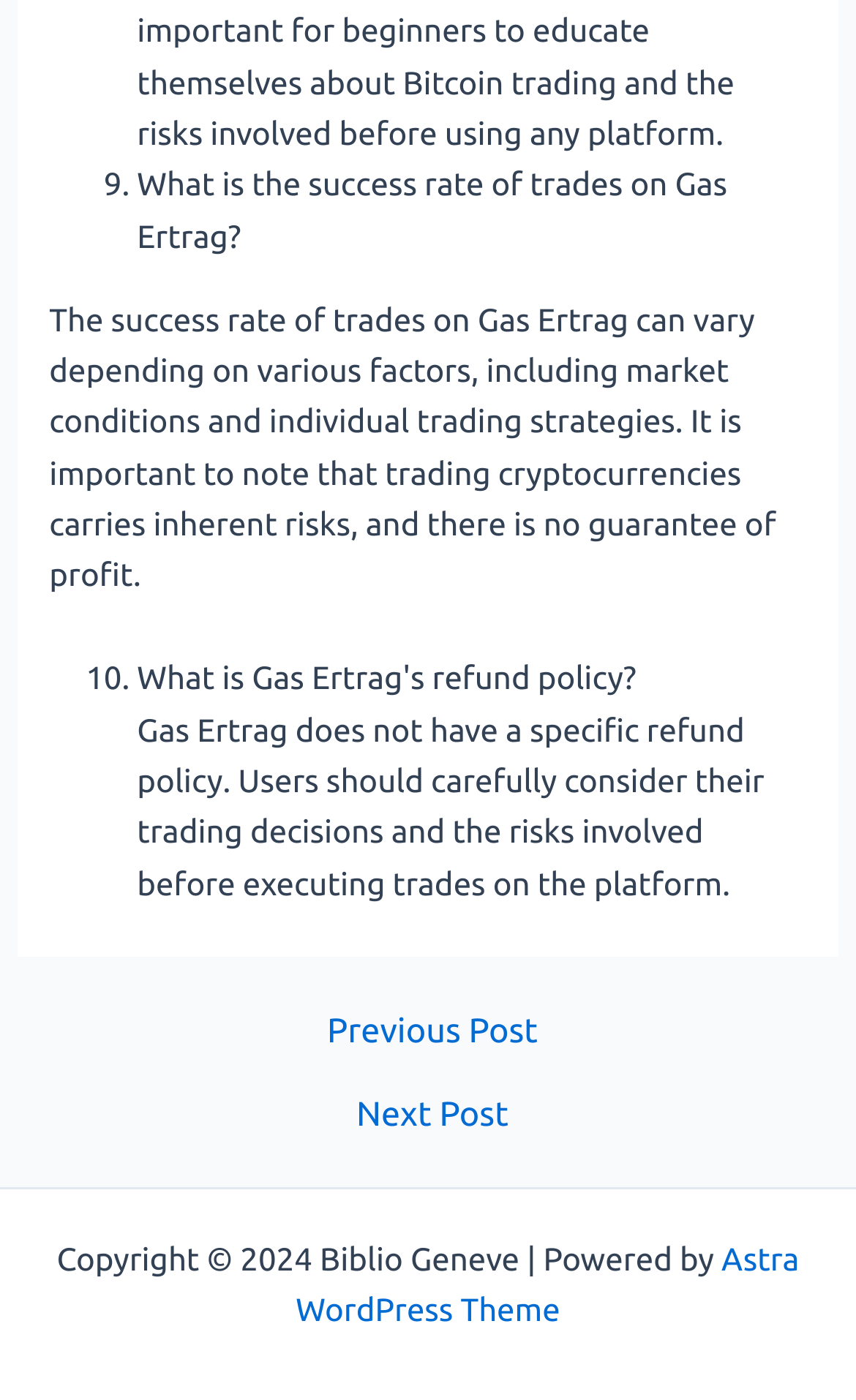How many navigation links are there?
Could you give a comprehensive explanation in response to this question?

There are two navigation links, 'Previous Post' and 'Next Post', which are located at the bottom of the webpage.